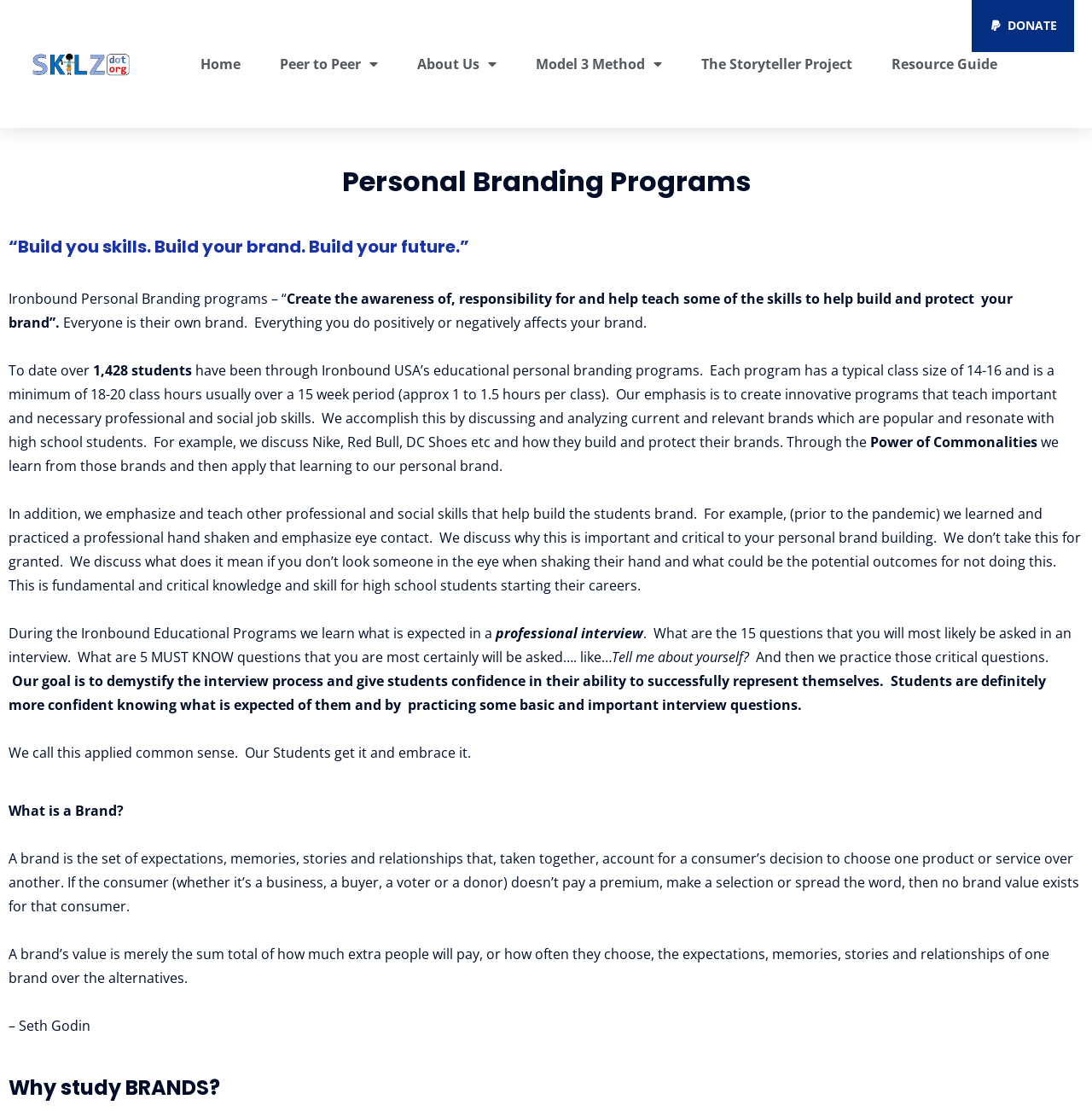Determine the bounding box for the UI element that matches this description: "The Storyteller Project".

[0.627, 0.021, 0.796, 0.094]